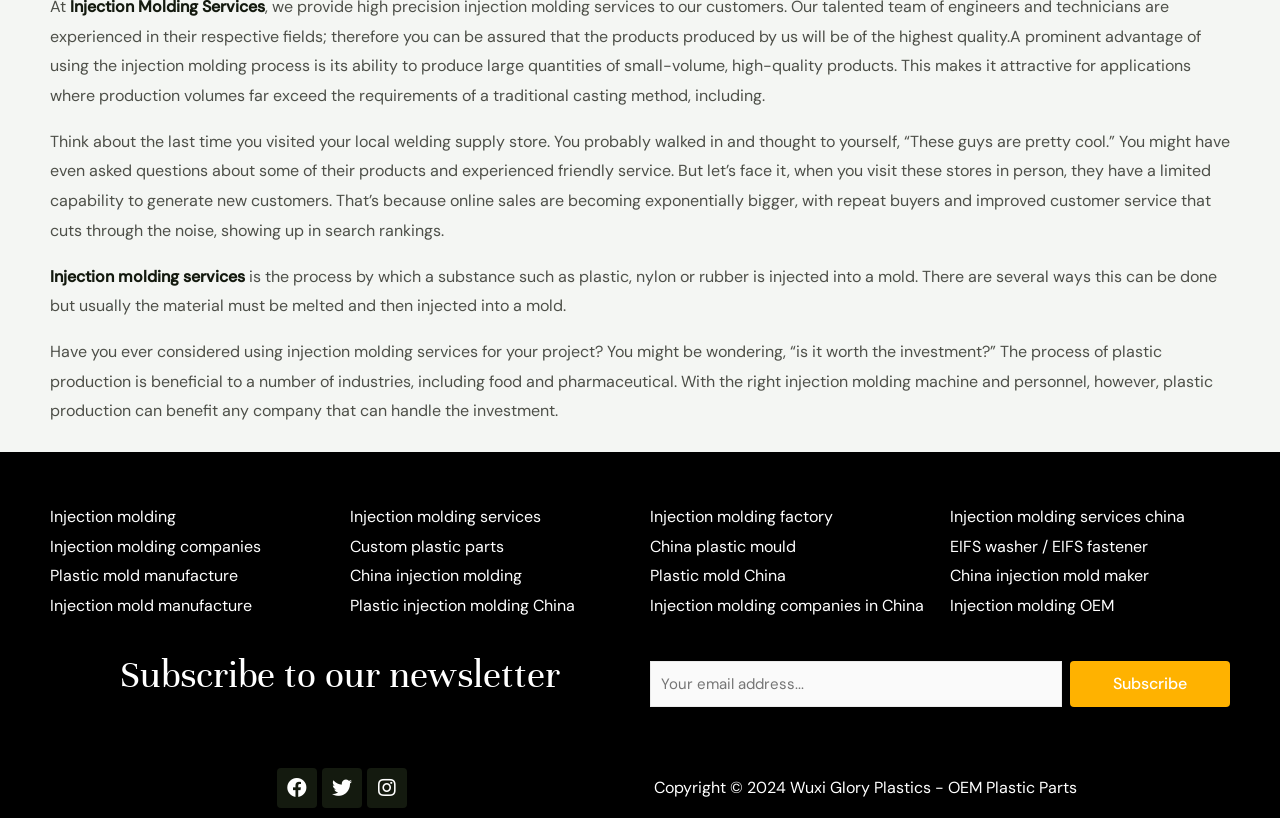What is the purpose of the newsletter subscription?
Answer the question with a single word or phrase, referring to the image.

to receive updates